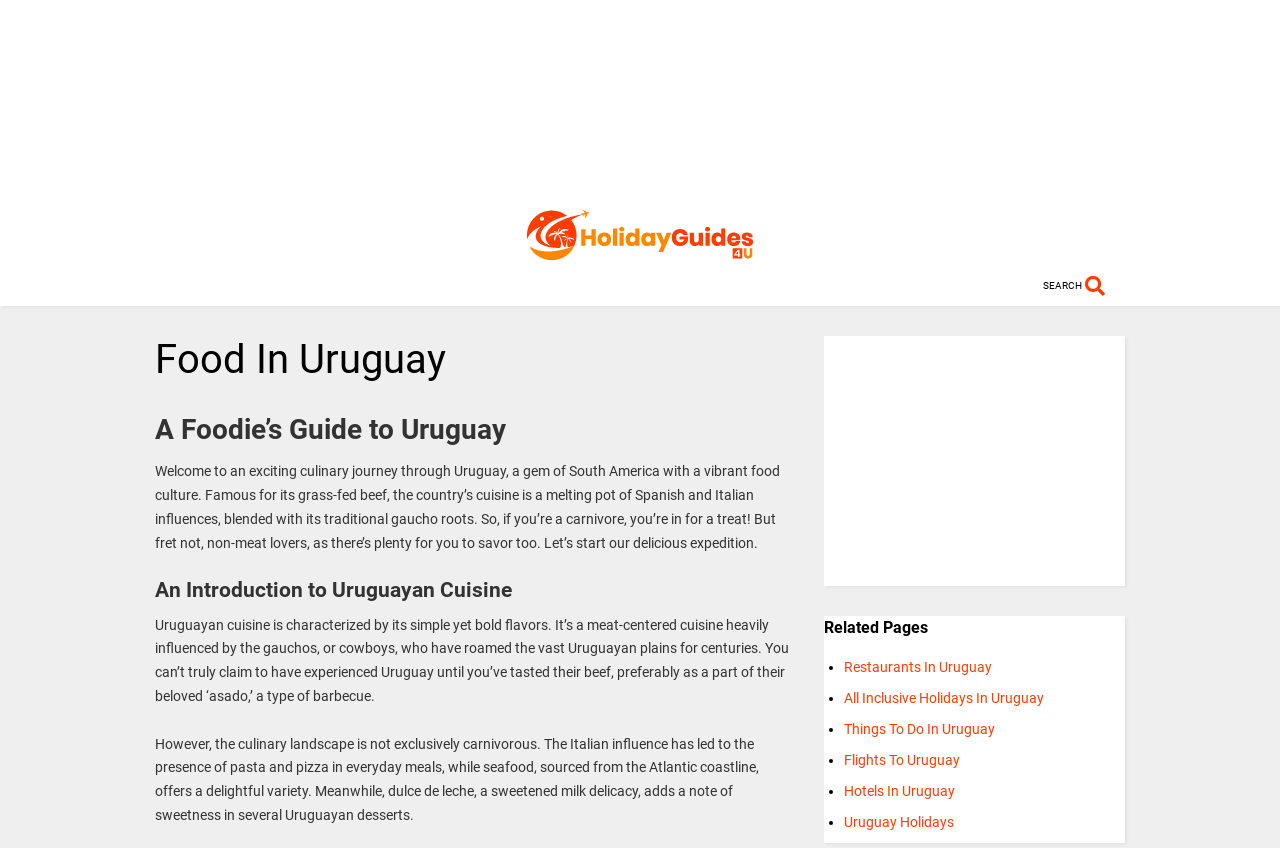Locate the bounding box coordinates of the area that needs to be clicked to fulfill the following instruction: "read more news from the Eisteddfod". The coordinates should be in the format of four float numbers between 0 and 1, namely [left, top, right, bottom].

None